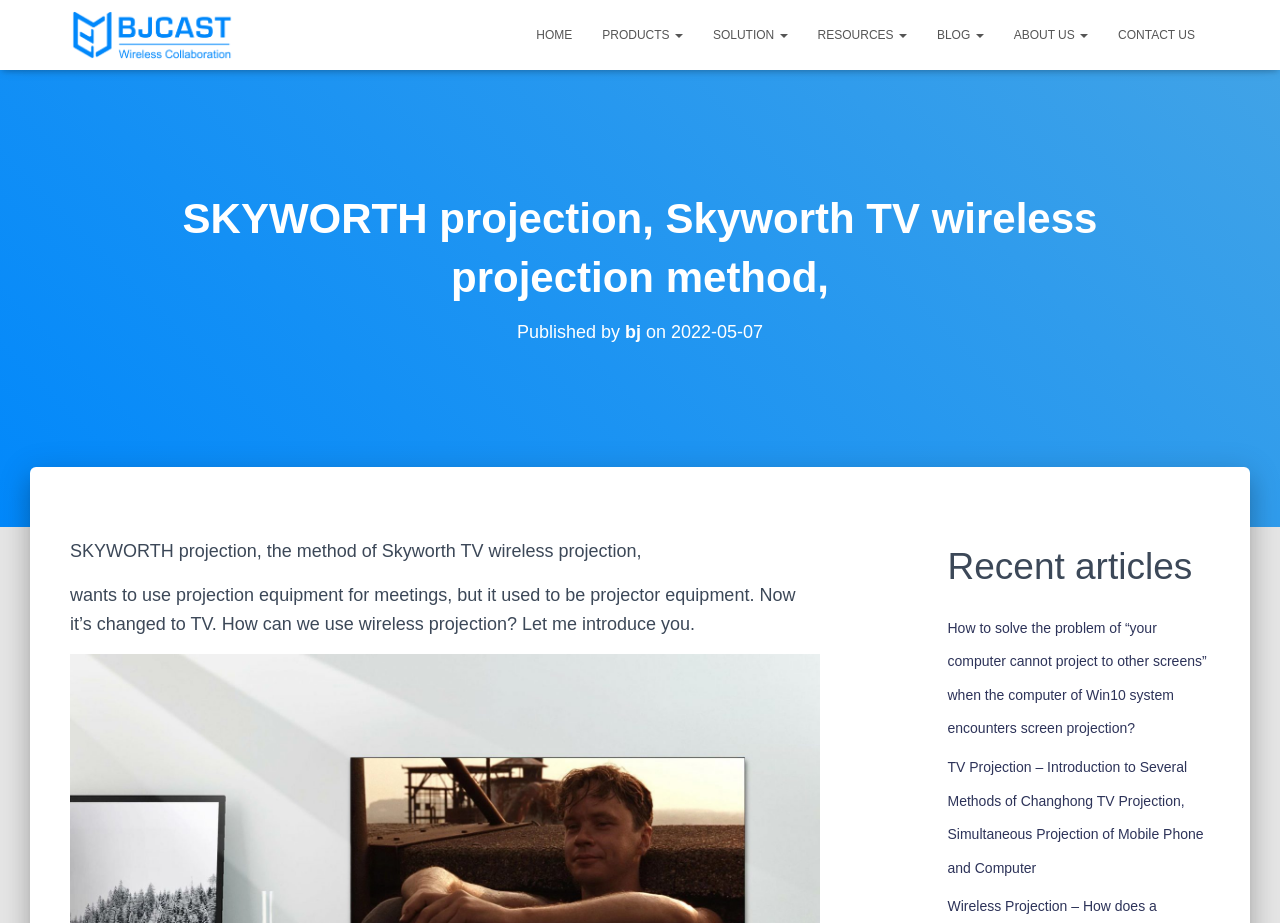Answer the question below in one word or phrase:
What is the topic of the recent article?

TV Projection